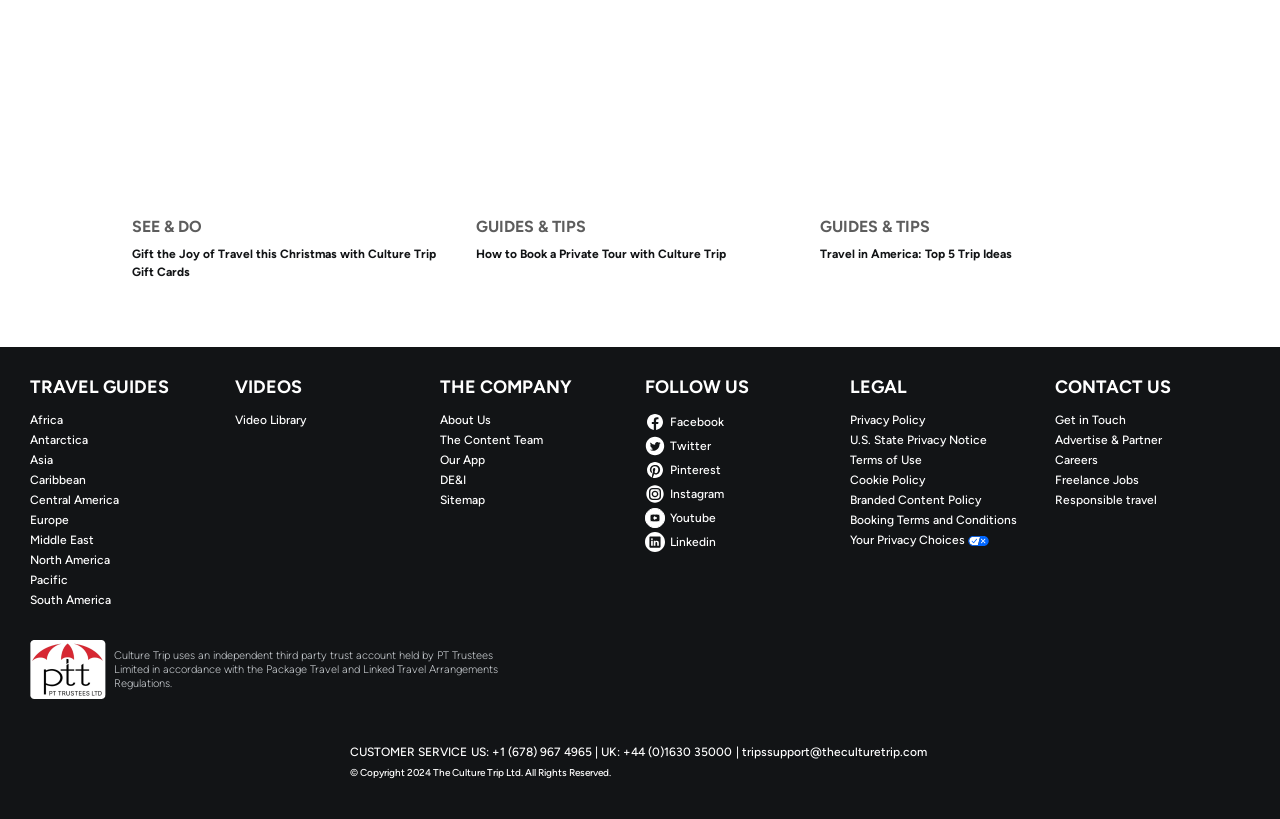Answer the question in one word or a short phrase:
What types of social media platforms are linked on the webpage?

Facebook, Twitter, Pinterest, Instagram, Youtube, Linkedin